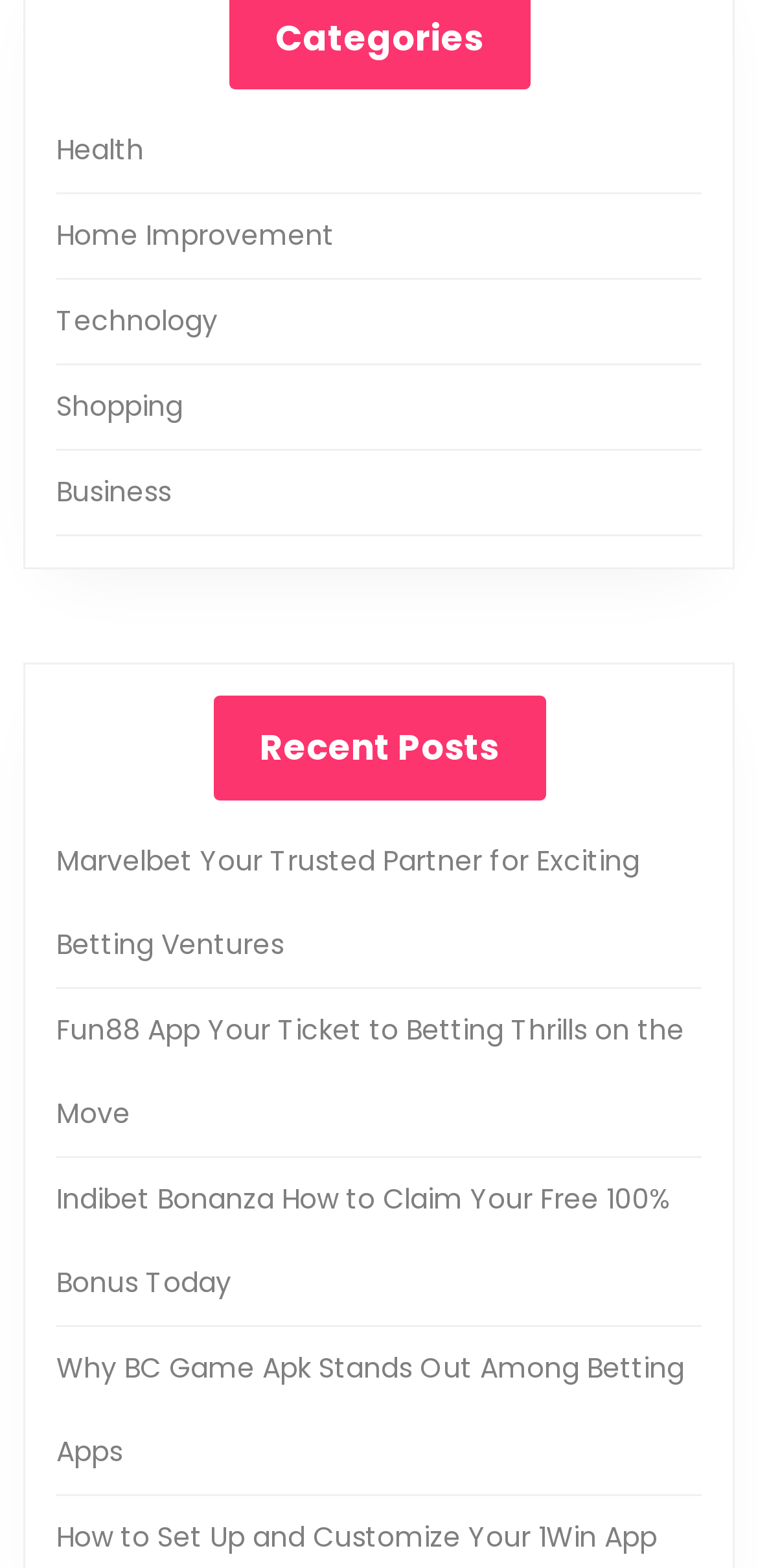Please answer the following question using a single word or phrase: 
What is the topic of the second link under 'Recent Posts'?

Fun88 App